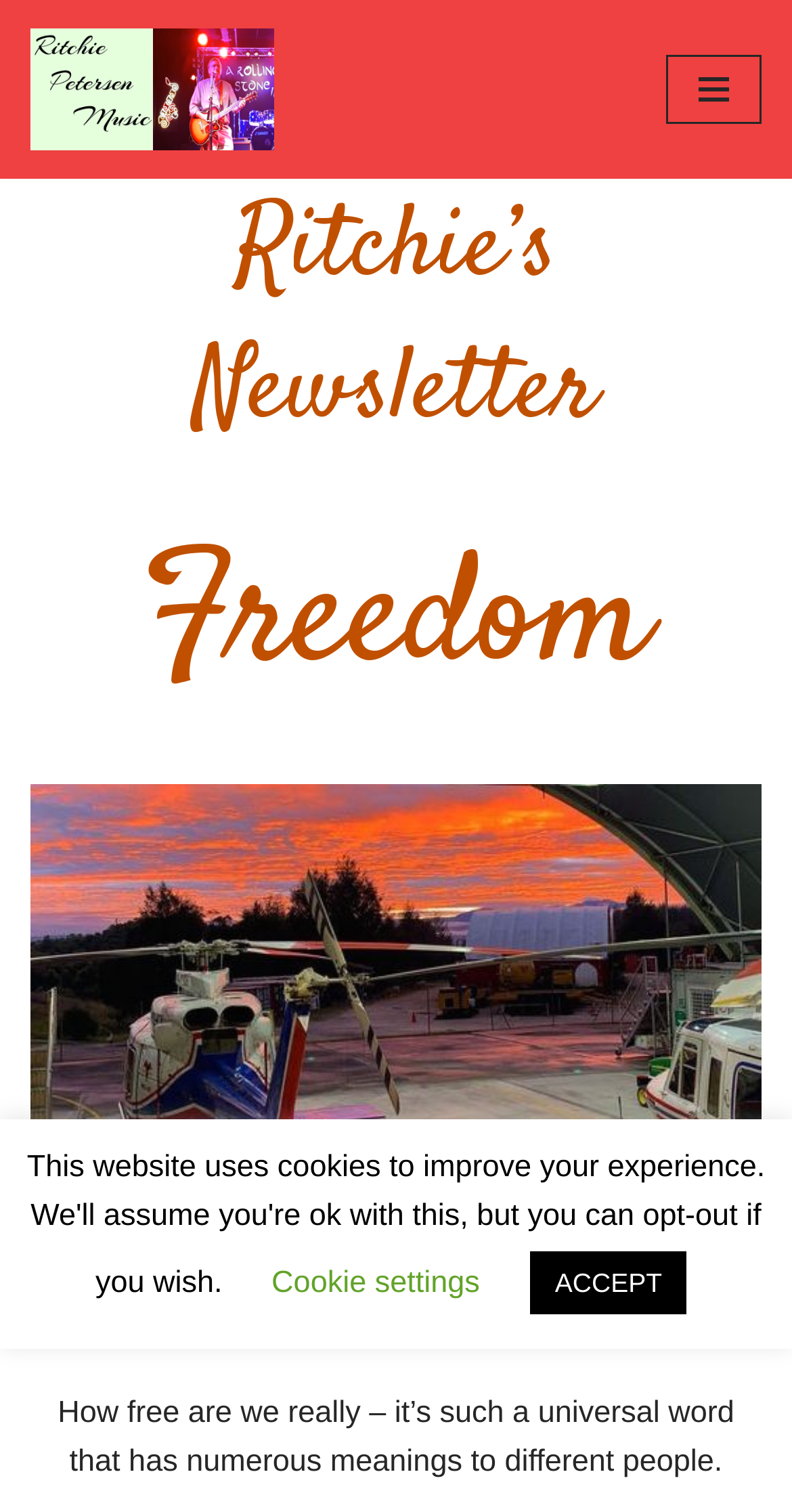How many headings are there in the navigation menu?
Please provide a single word or phrase in response based on the screenshot.

3